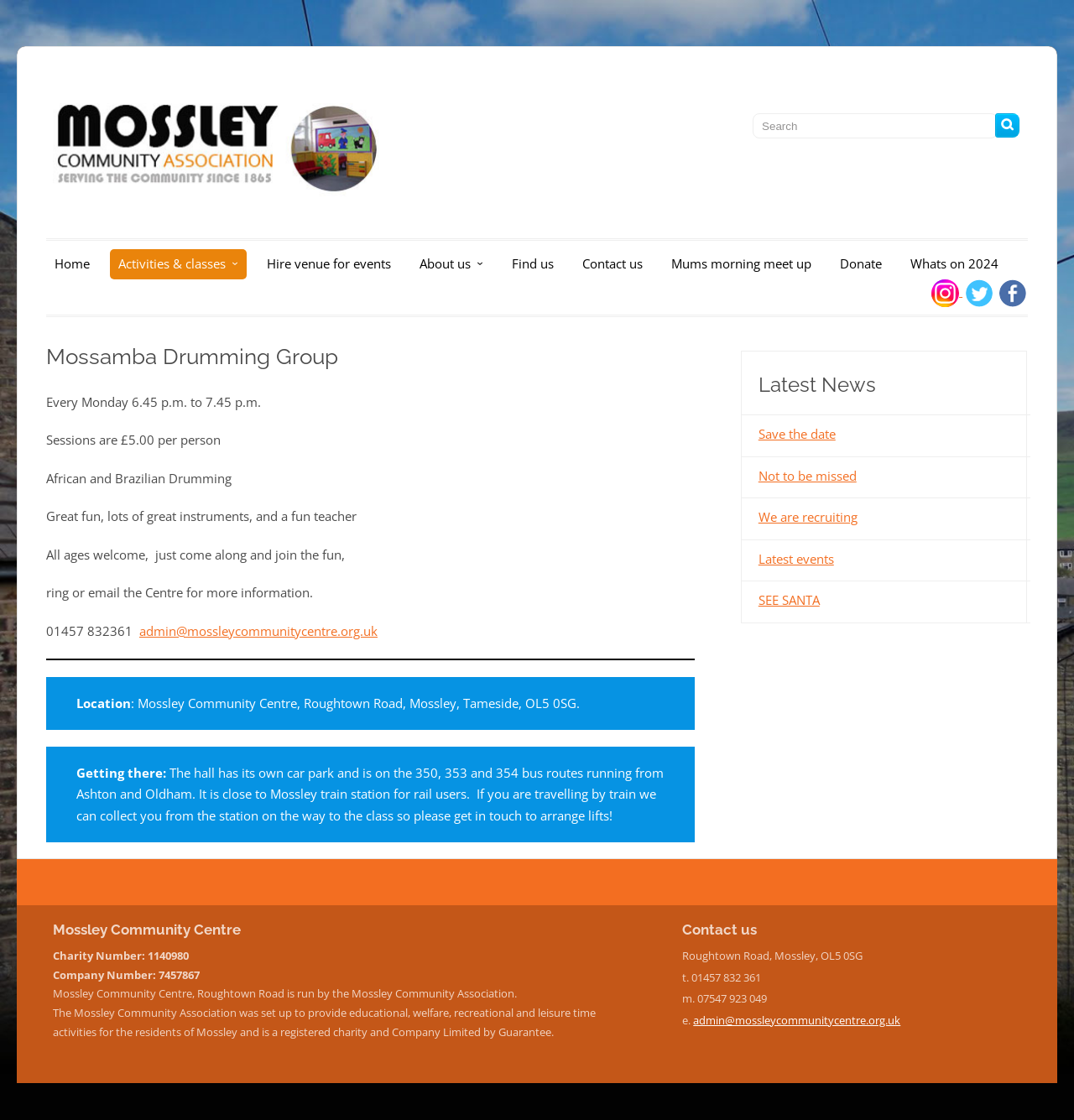Determine the bounding box for the described UI element: "Save the date".

[0.706, 0.379, 0.943, 0.398]